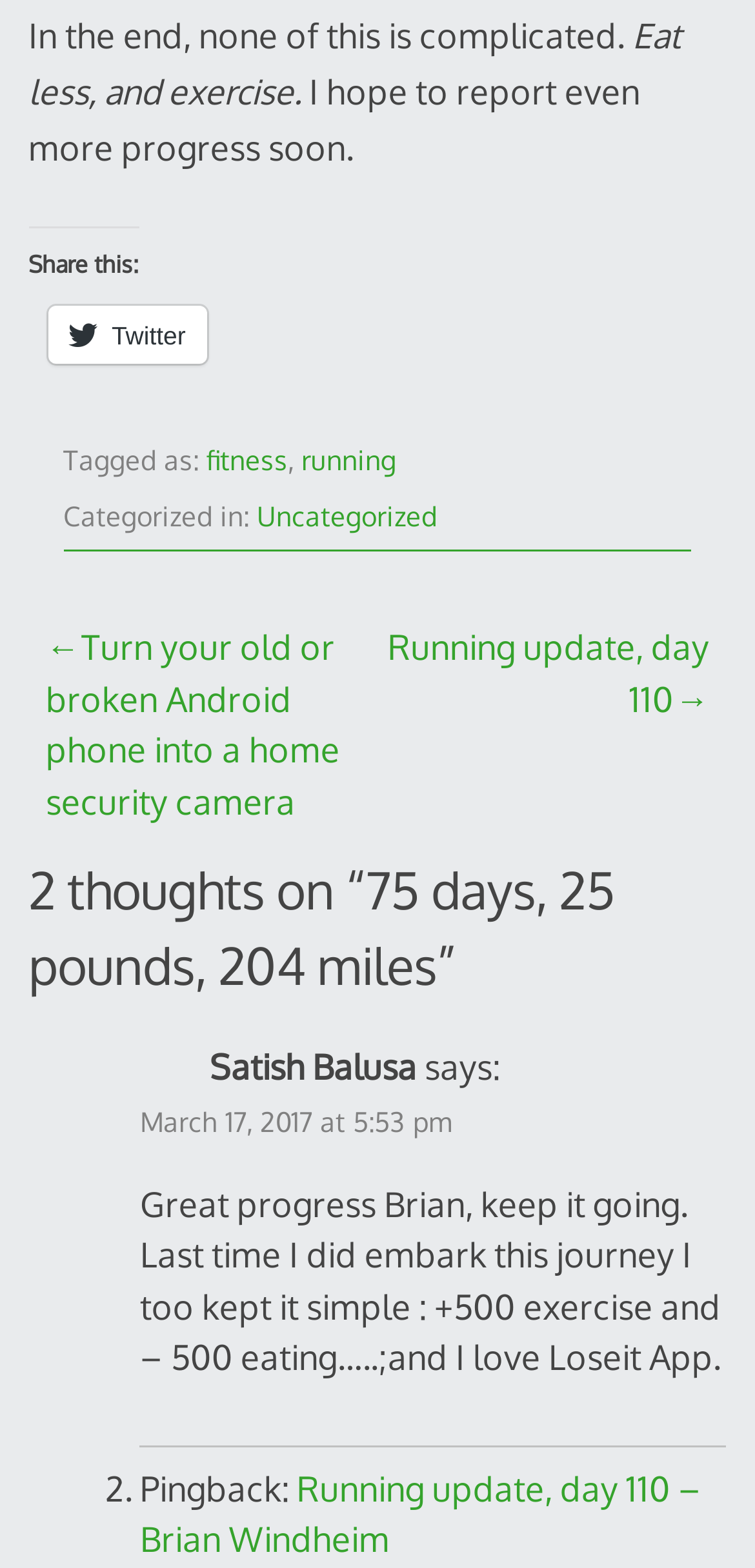Pinpoint the bounding box coordinates of the clickable area needed to execute the instruction: "View post 'Running update, day 110'". The coordinates should be specified as four float numbers between 0 and 1, i.e., [left, top, right, bottom].

[0.5, 0.397, 0.939, 0.462]